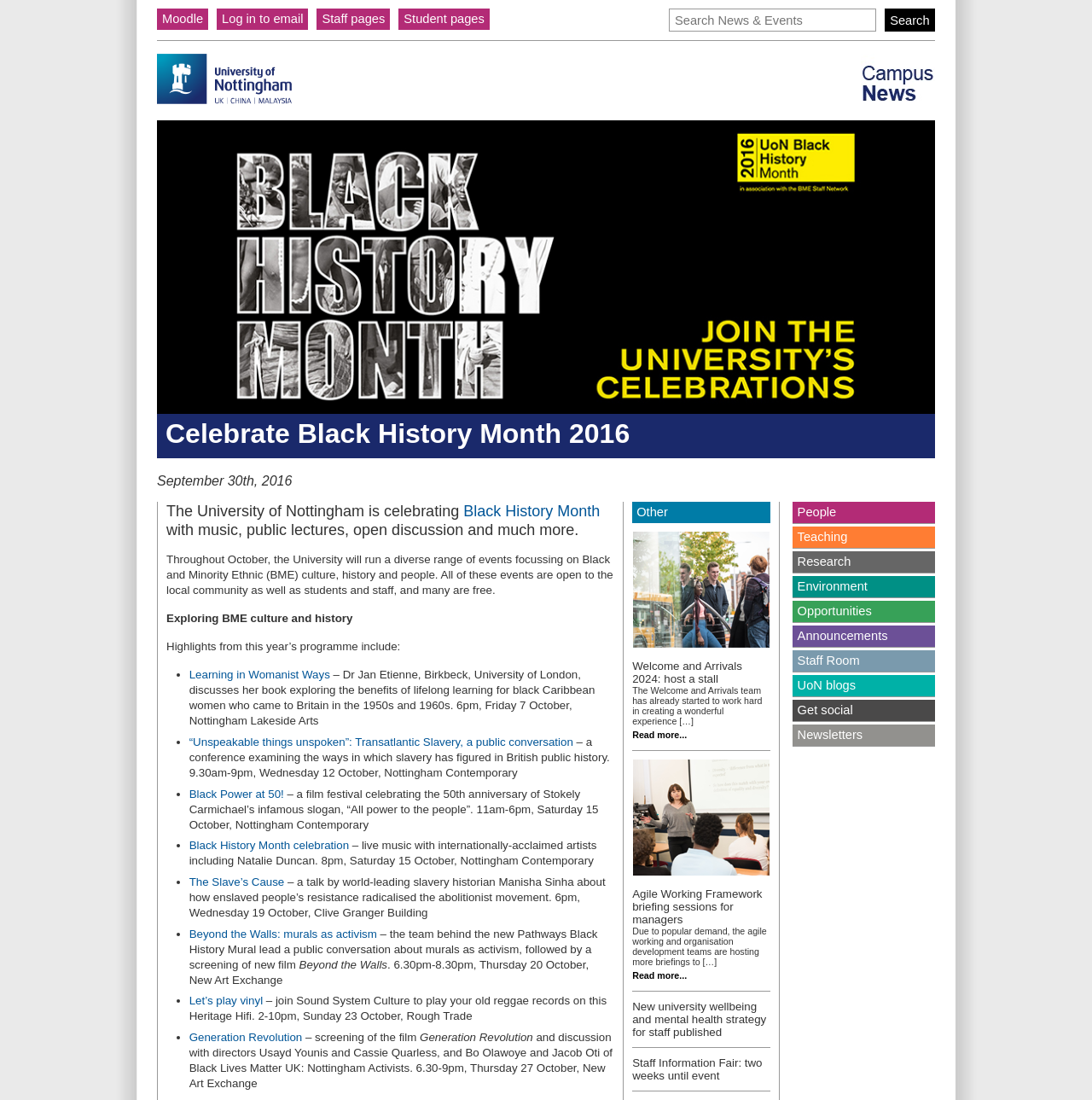Locate the bounding box coordinates of the element I should click to achieve the following instruction: "Read more about Welcome and Arrivals 2024".

[0.579, 0.663, 0.629, 0.673]